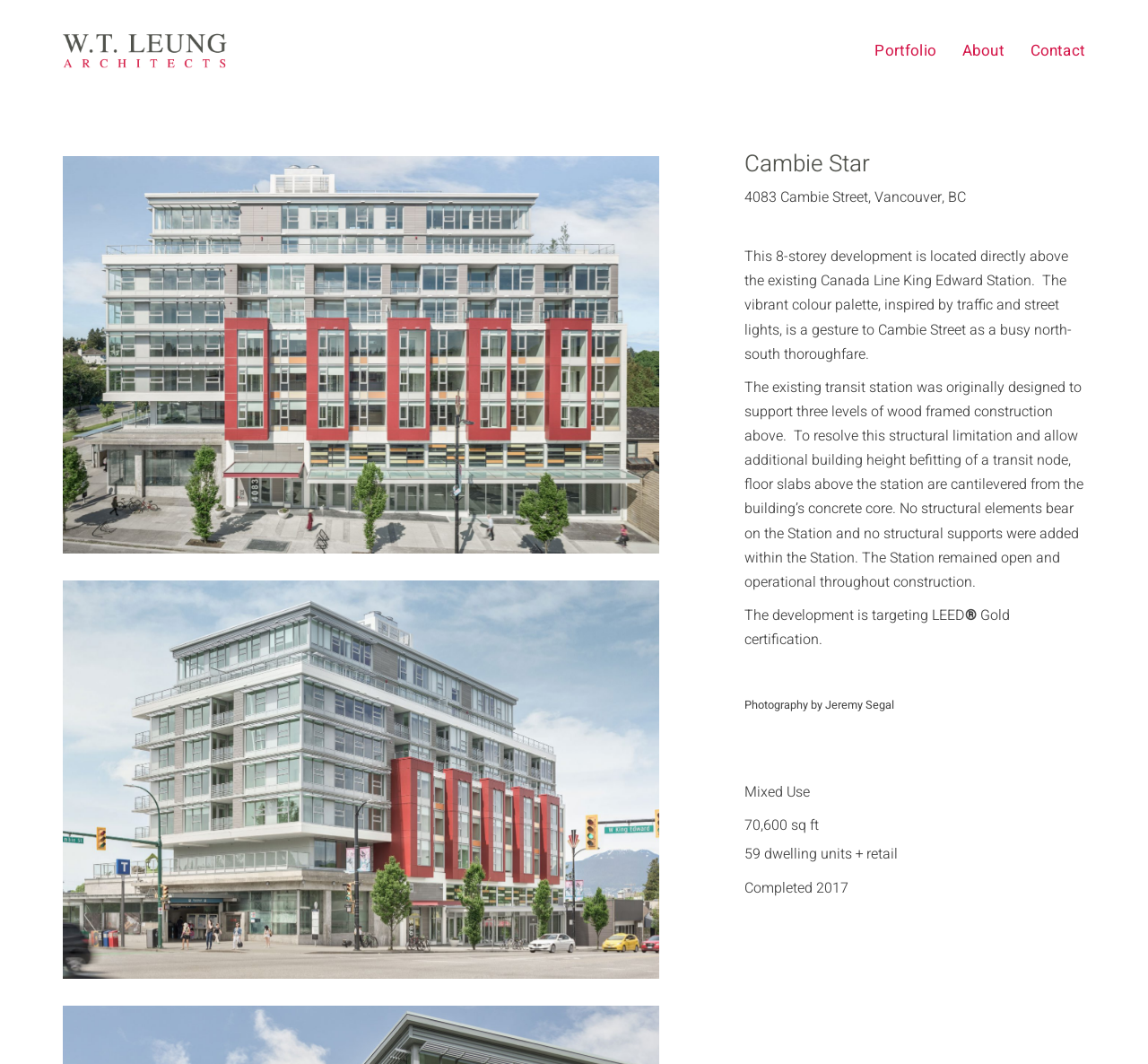Please predict the bounding box coordinates (top-left x, top-left y, bottom-right x, bottom-right y) for the UI element in the screenshot that fits the description: About

[0.838, 0.037, 0.875, 0.06]